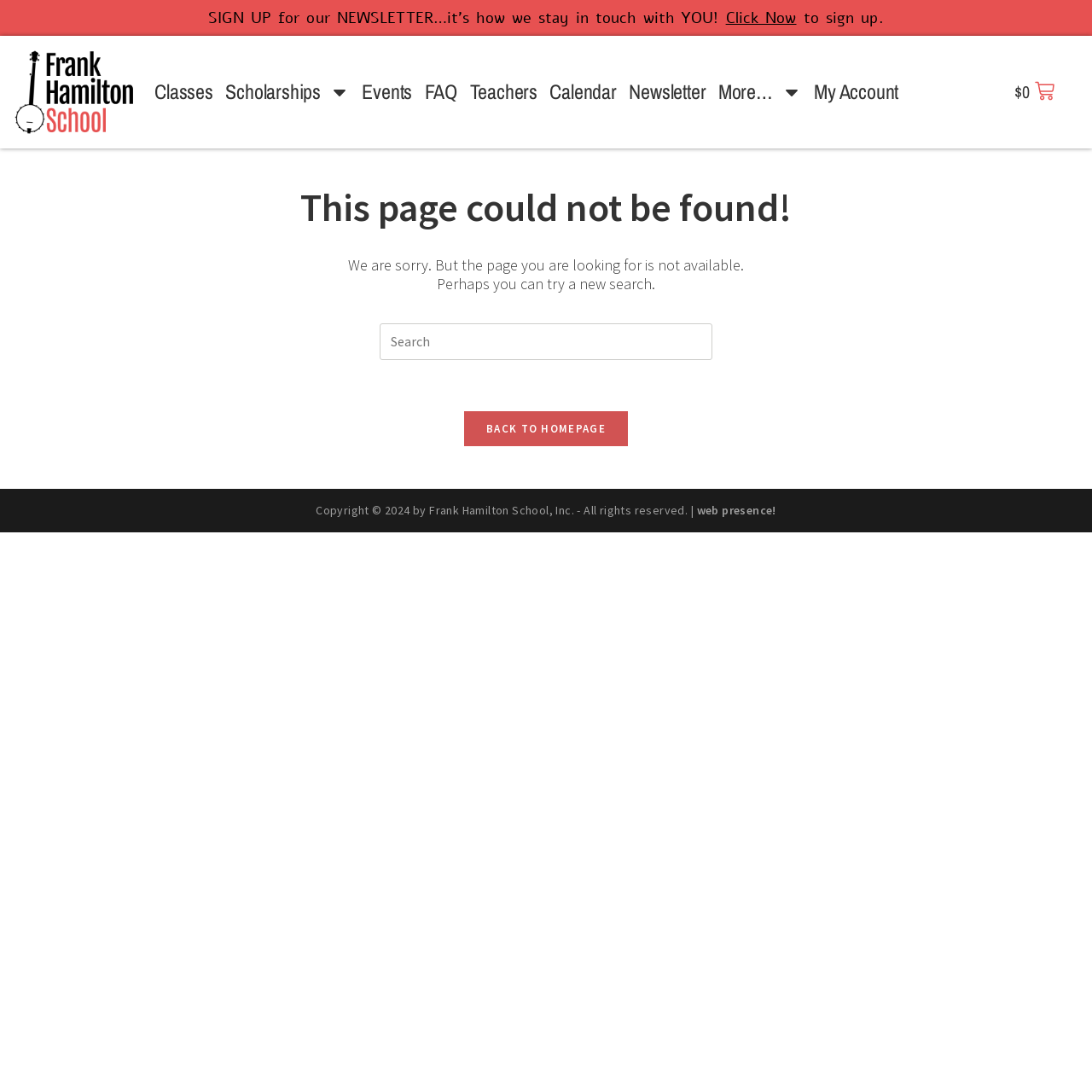What is the logo of Frank Hamilton School?
Answer the question with a single word or phrase by looking at the picture.

Frank Hamilton School logo